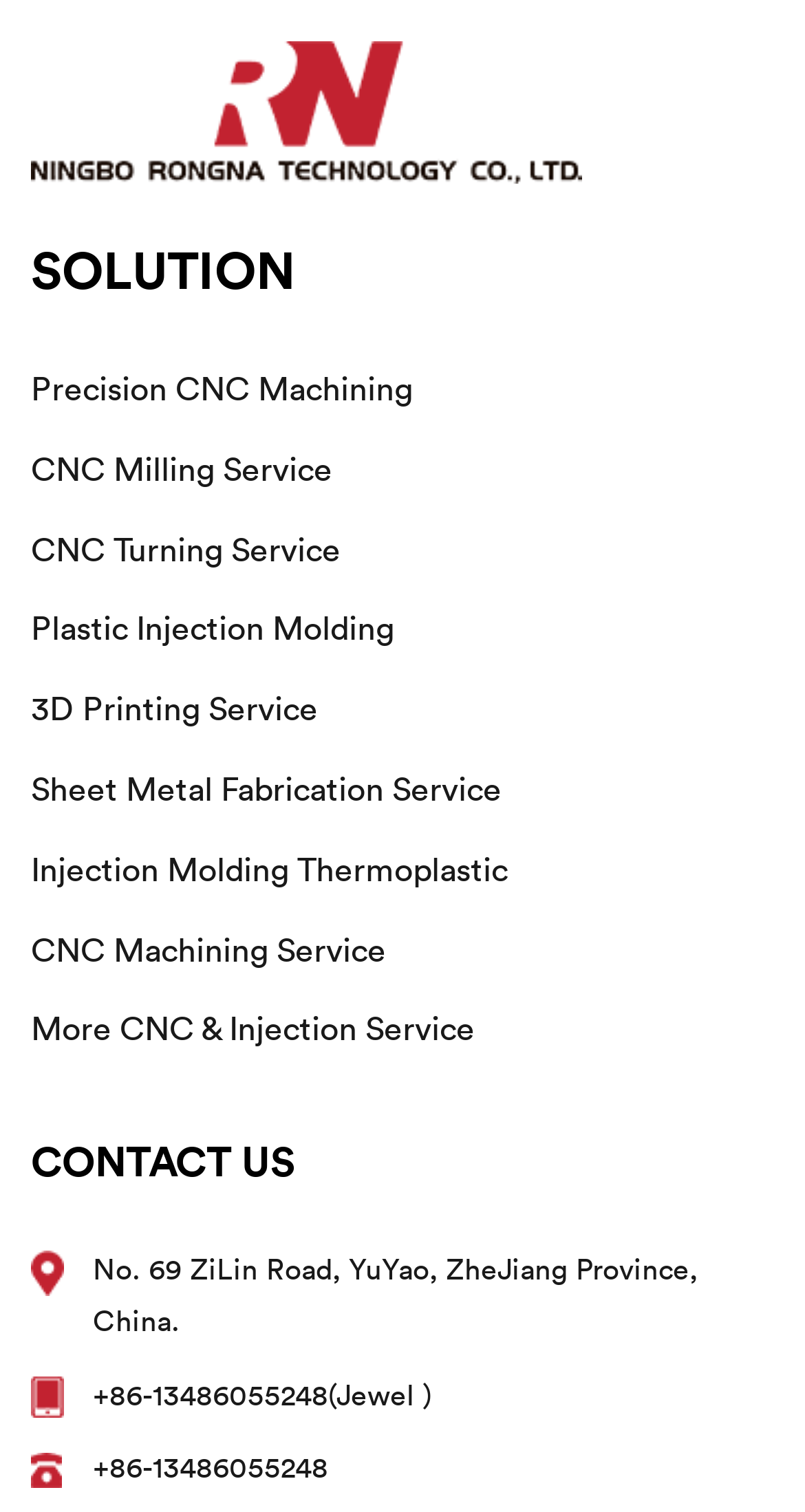Locate the bounding box of the user interface element based on this description: "CNC Machining Service".

[0.038, 0.614, 0.479, 0.641]